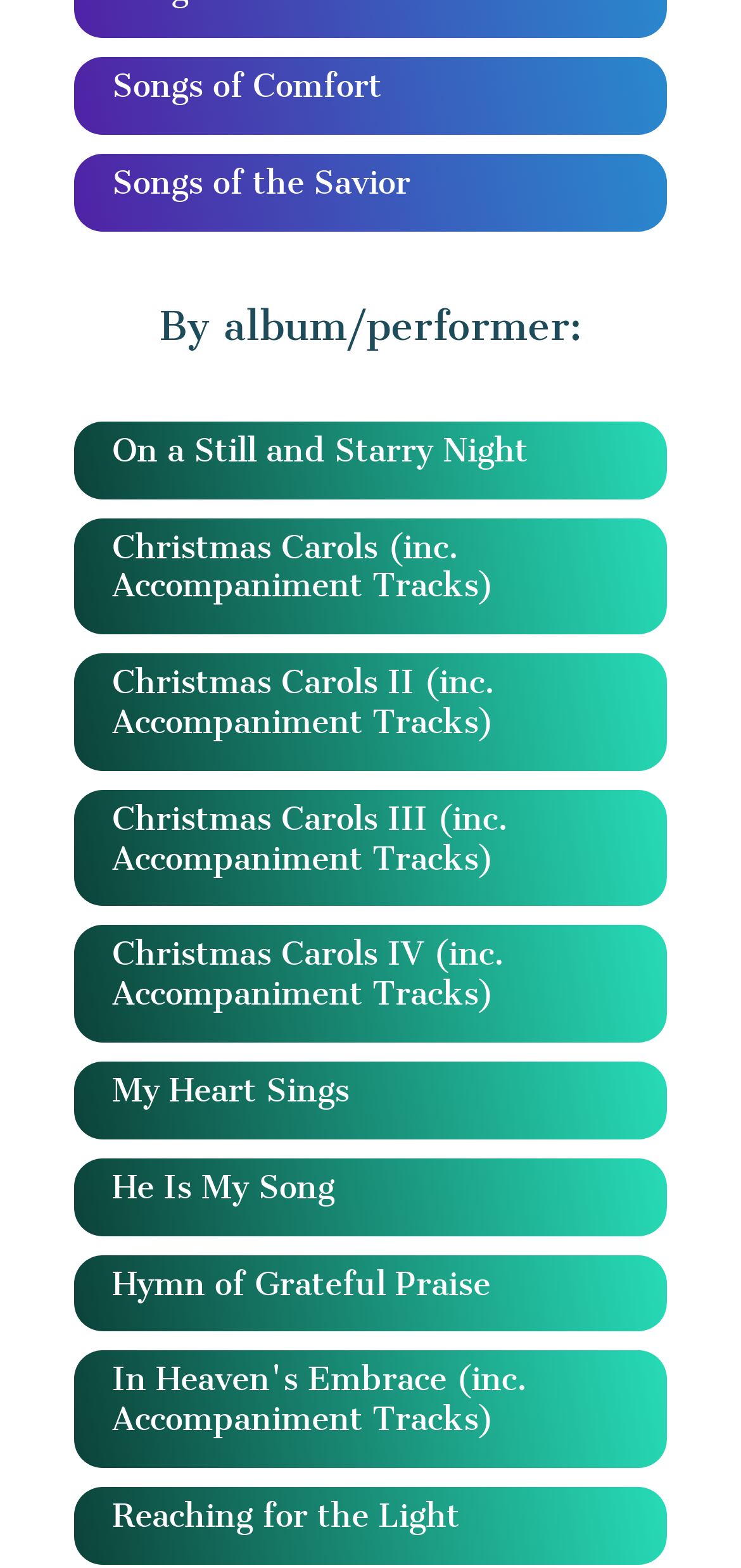What is the first album listed?
Provide a fully detailed and comprehensive answer to the question.

The first album listed is 'Songs of Comfort' which is a heading element located at the top of the webpage, with a bounding box coordinate of [0.151, 0.043, 0.887, 0.08]. It is a link element that can be clicked to access more information about the album.